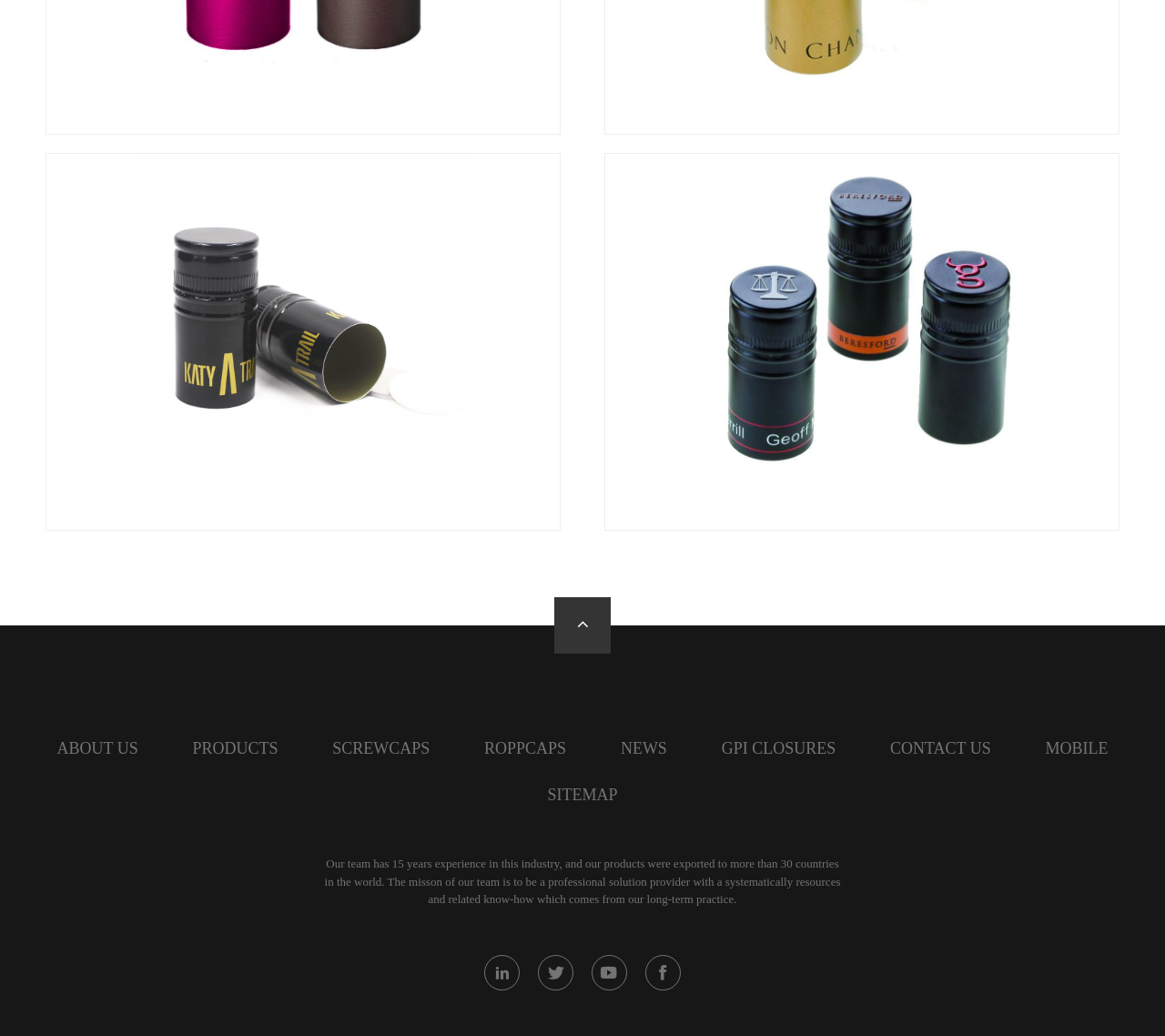Provide a thorough and detailed response to the question by examining the image: 
What is the company's mission?

The company's mission is stated in the static text element, which says 'The misson of our team is to be a professional solution provider with a systematically resources and related know-how which comes from our long-term practice.'